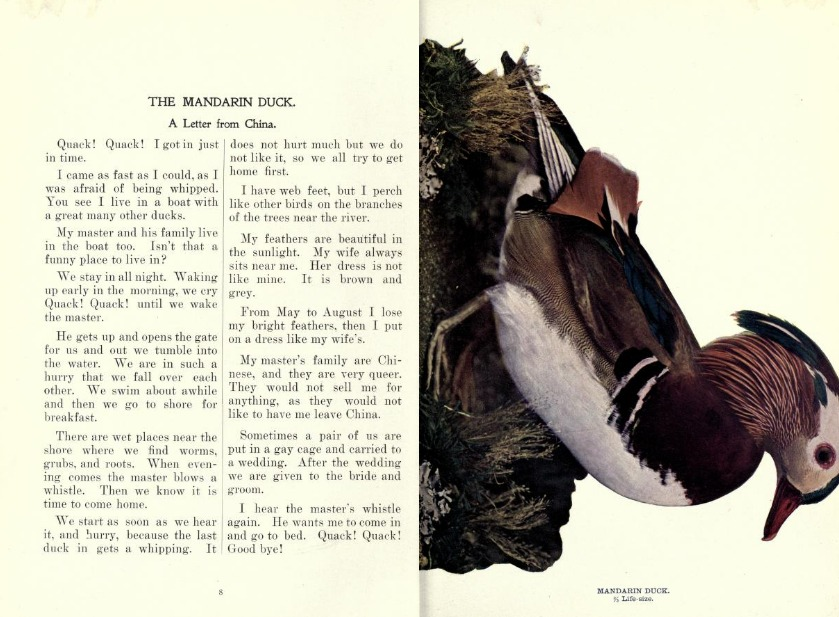What is the publication date of the article?
Please answer the question with as much detail and depth as you can.

The image features a beautifully illustrated Mandarin Duck as part of an article from the January 1897 edition of 'Birds: A Monthly Serial', which suggests that the publication date of the article is January 1897.